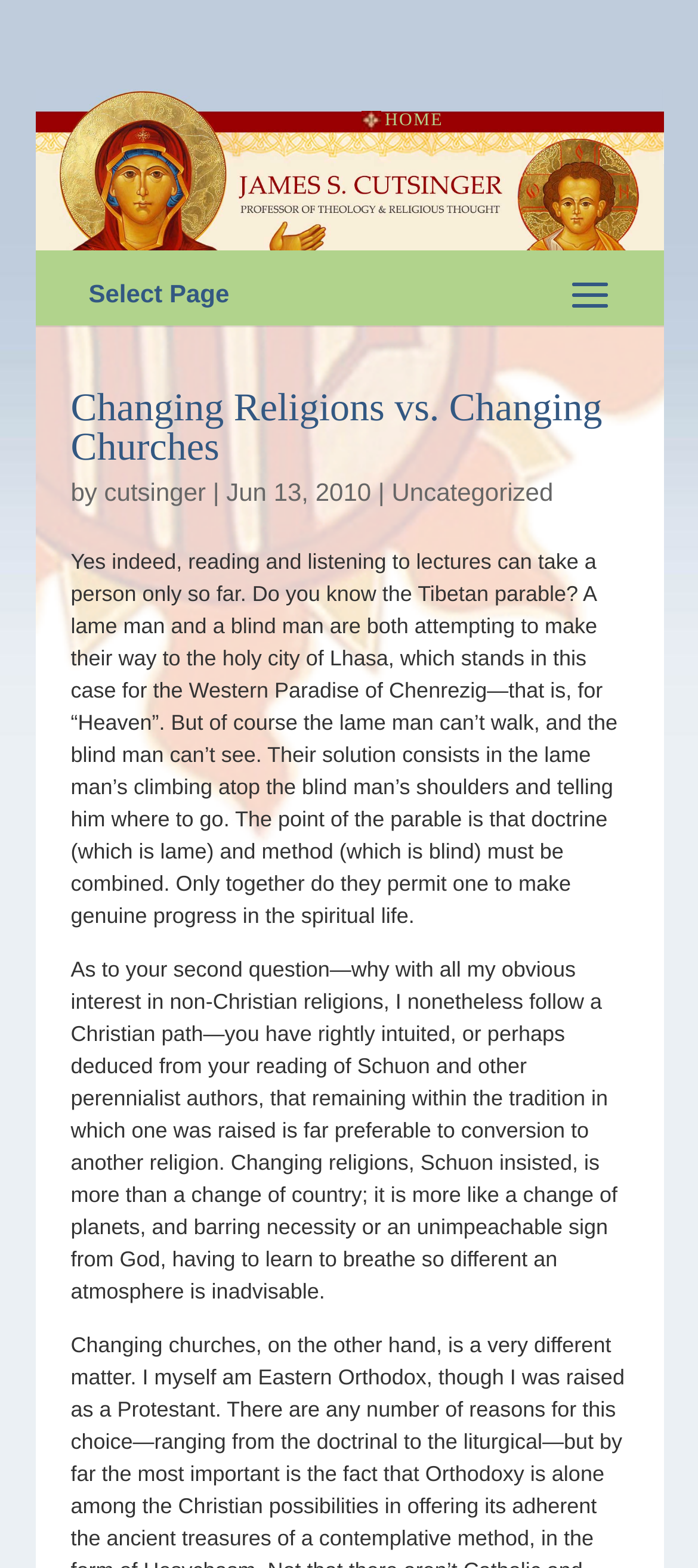Determine the main heading of the webpage and generate its text.

Changing Religions vs. Changing Churches